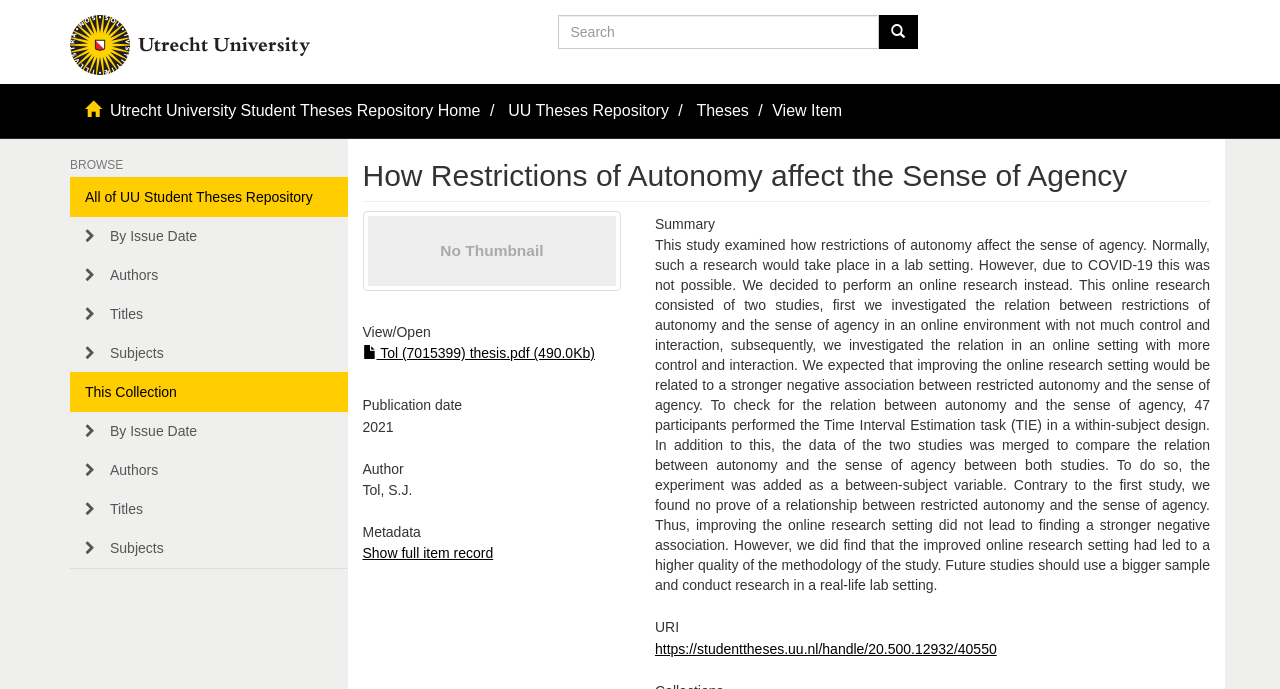Respond to the following query with just one word or a short phrase: 
What is the size of the thesis PDF file?

490.0Kb